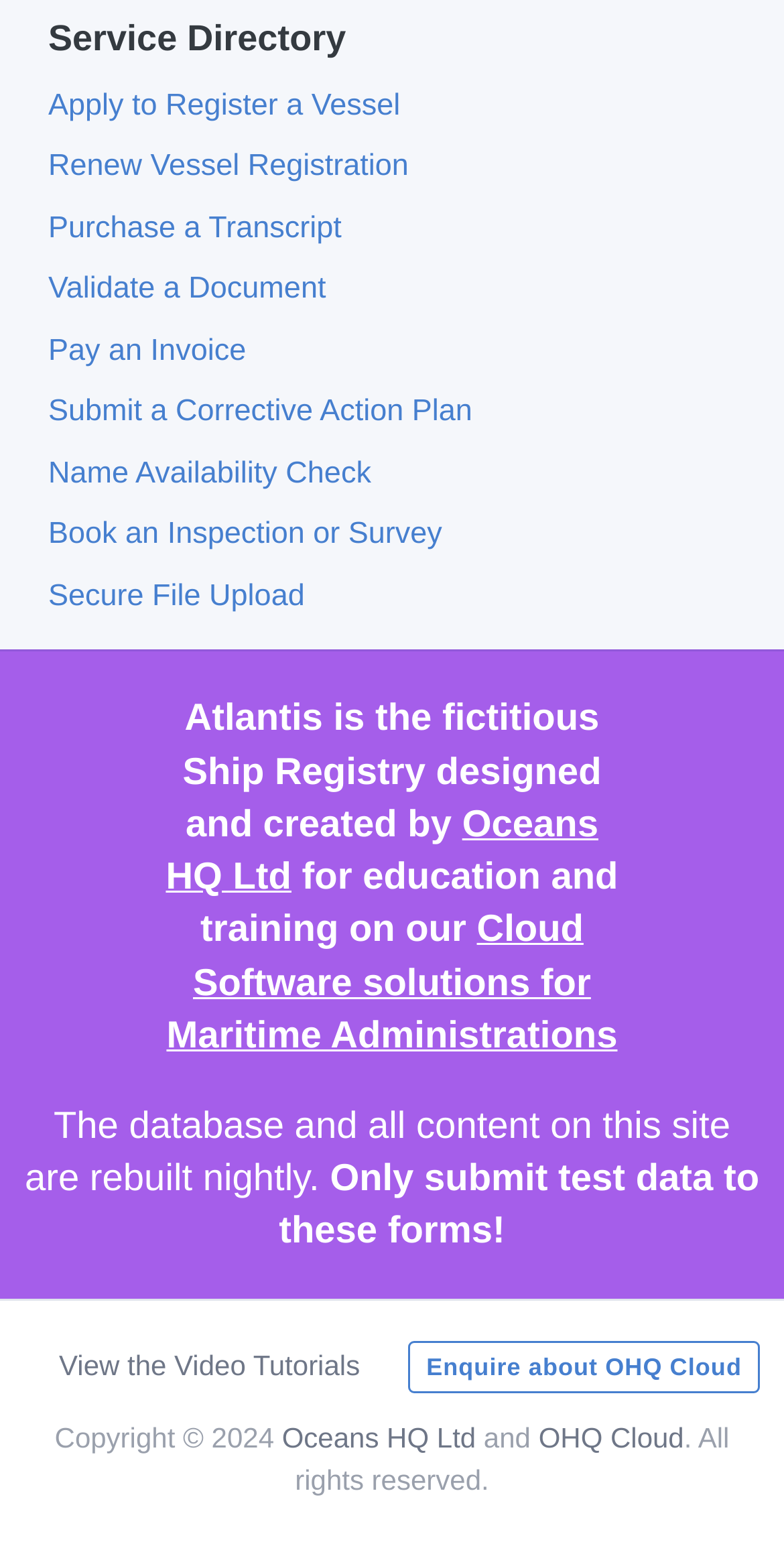Respond concisely with one word or phrase to the following query:
What is the warning message on the webpage?

Only submit test data to these forms!